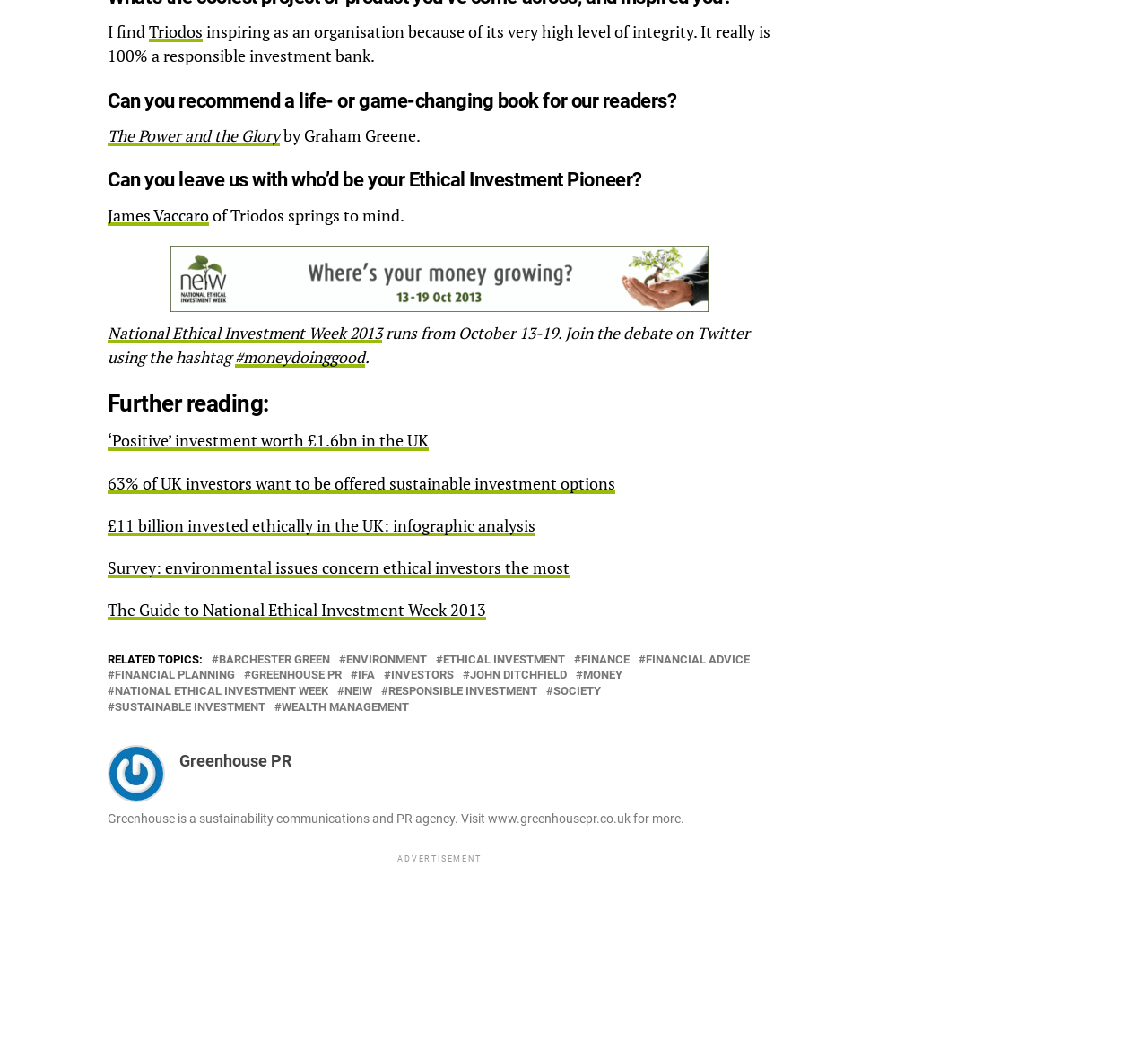Specify the bounding box coordinates of the area to click in order to follow the given instruction: "Join the debate on Twitter using the hashtag #moneydoinggood."

[0.205, 0.328, 0.318, 0.348]